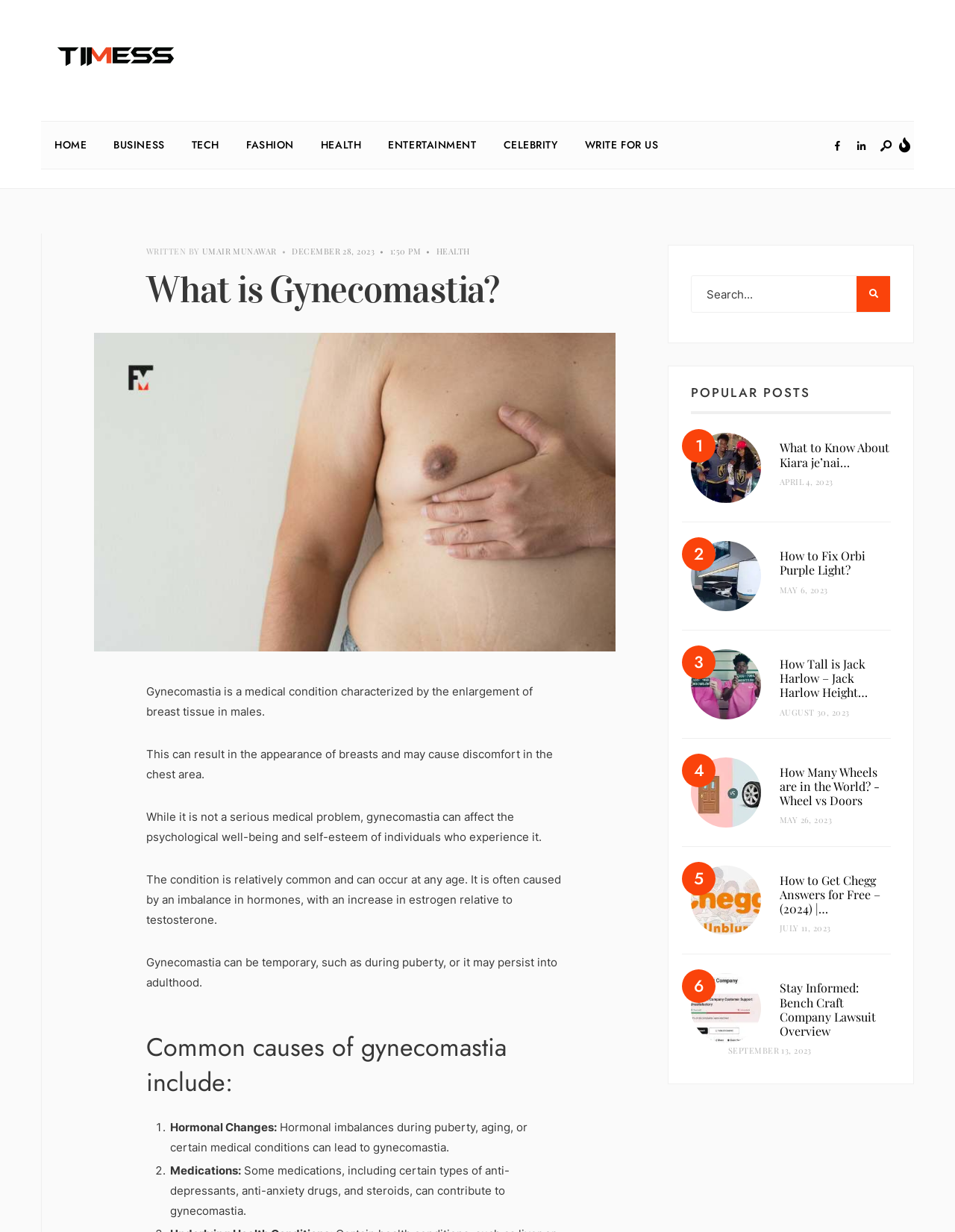What is the author of the article?
From the screenshot, supply a one-word or short-phrase answer.

UMAIR MUNAWAR